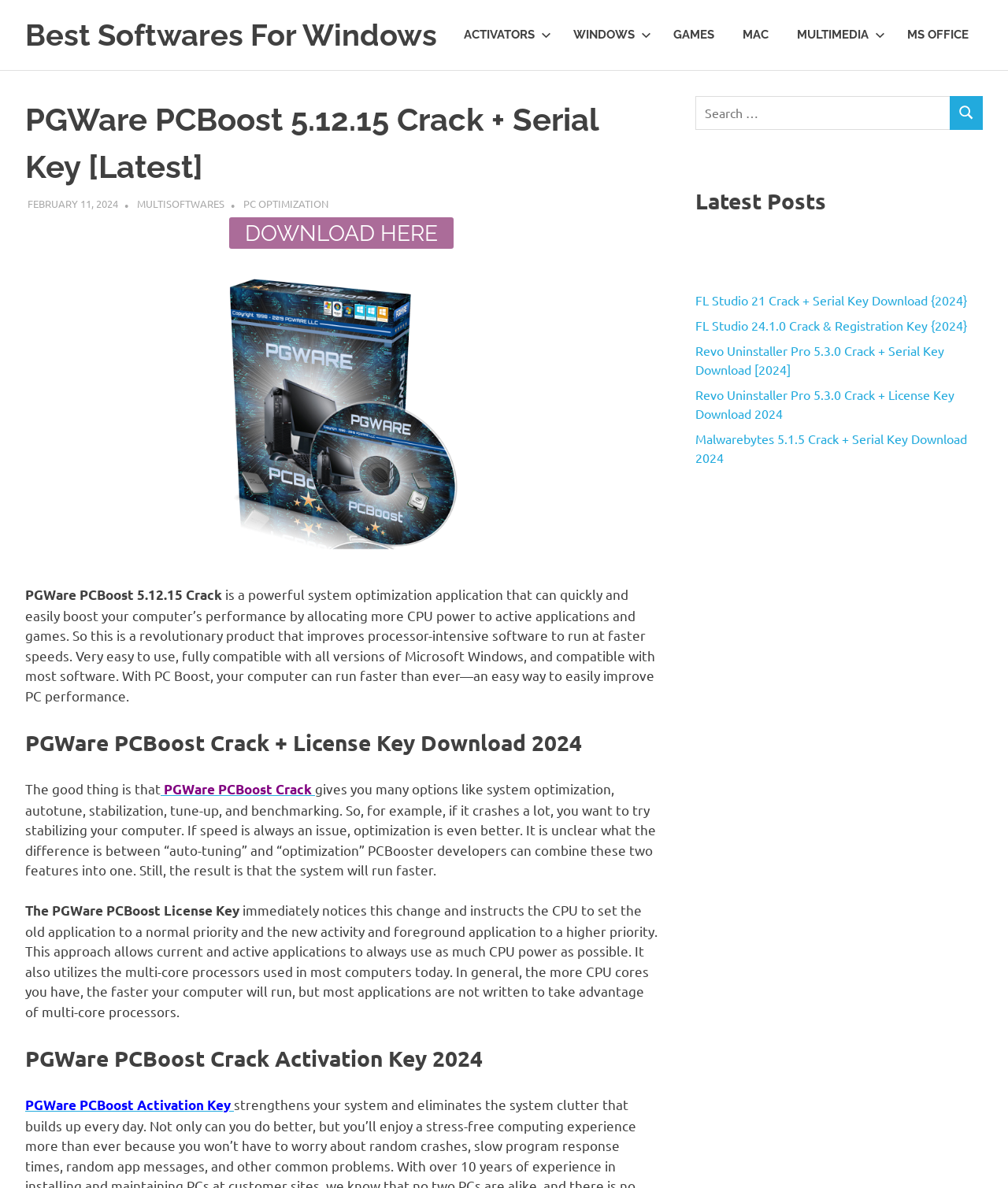Highlight the bounding box coordinates of the element that should be clicked to carry out the following instruction: "go to home page". The coordinates must be given as four float numbers ranging from 0 to 1, i.e., [left, top, right, bottom].

None